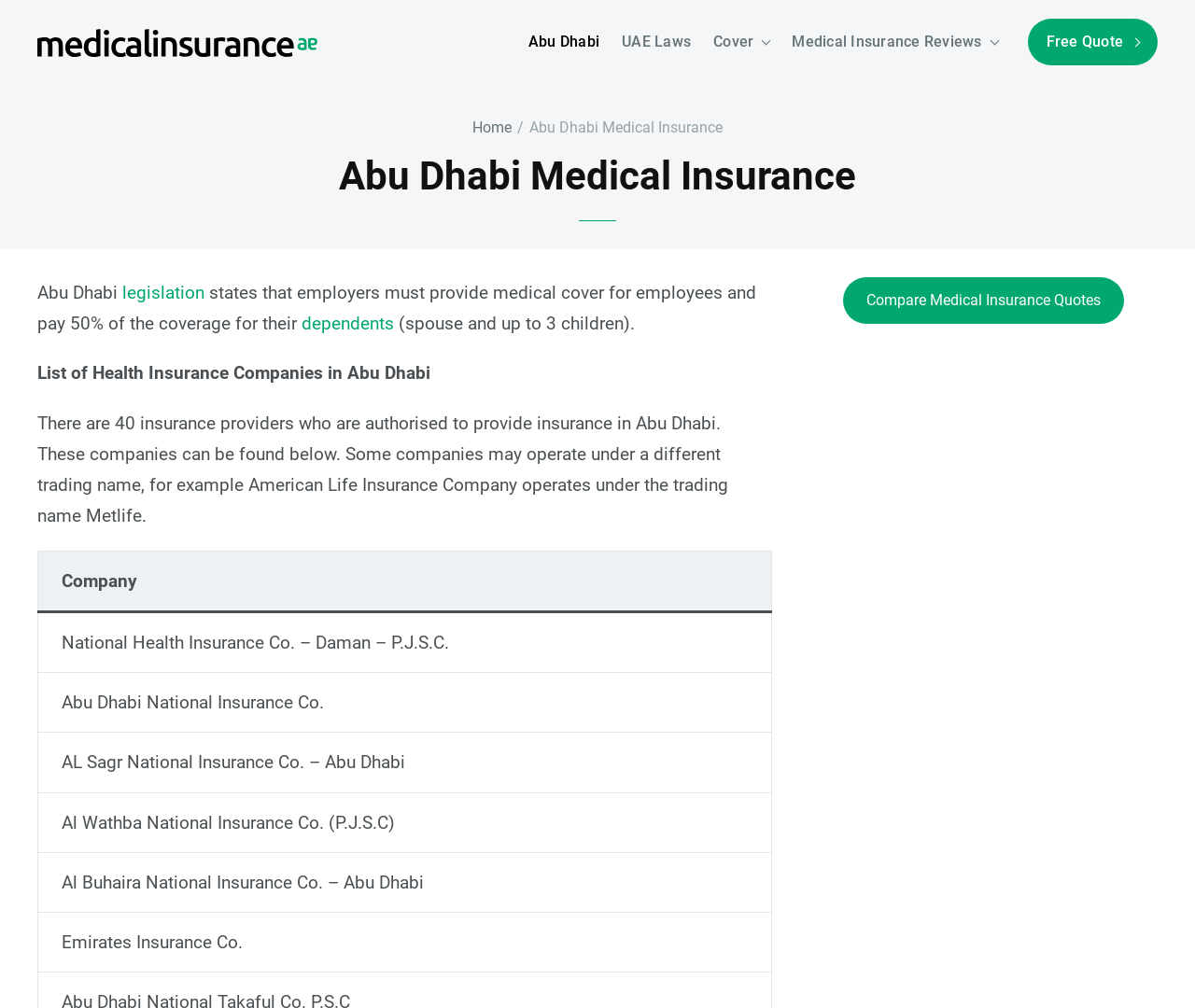Find and indicate the bounding box coordinates of the region you should select to follow the given instruction: "Read about UAE Laws".

[0.511, 0.0, 0.588, 0.083]